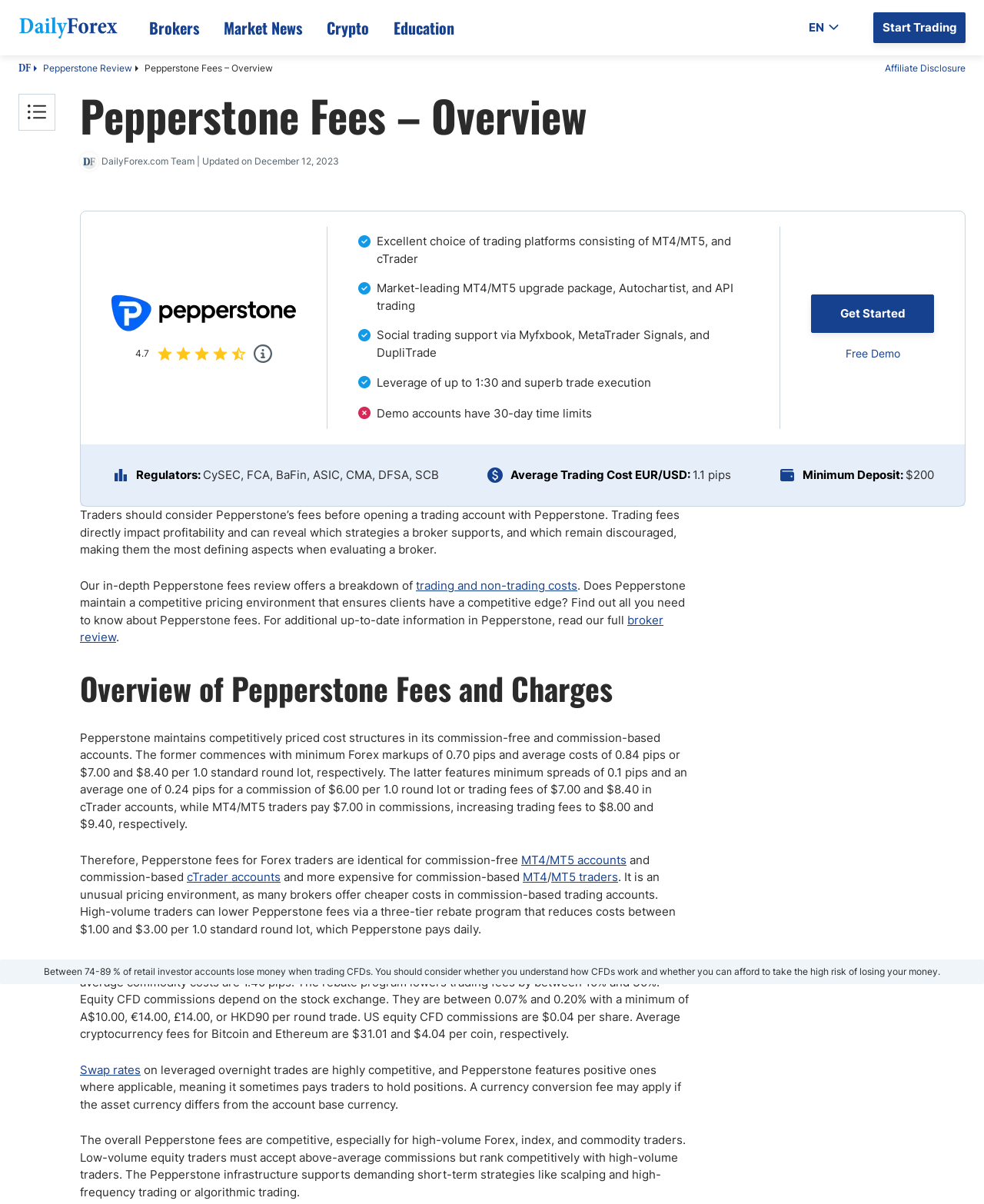Predict the bounding box coordinates of the UI element that matches this description: "May 2021". The coordinates should be in the format [left, top, right, bottom] with each value between 0 and 1.

None